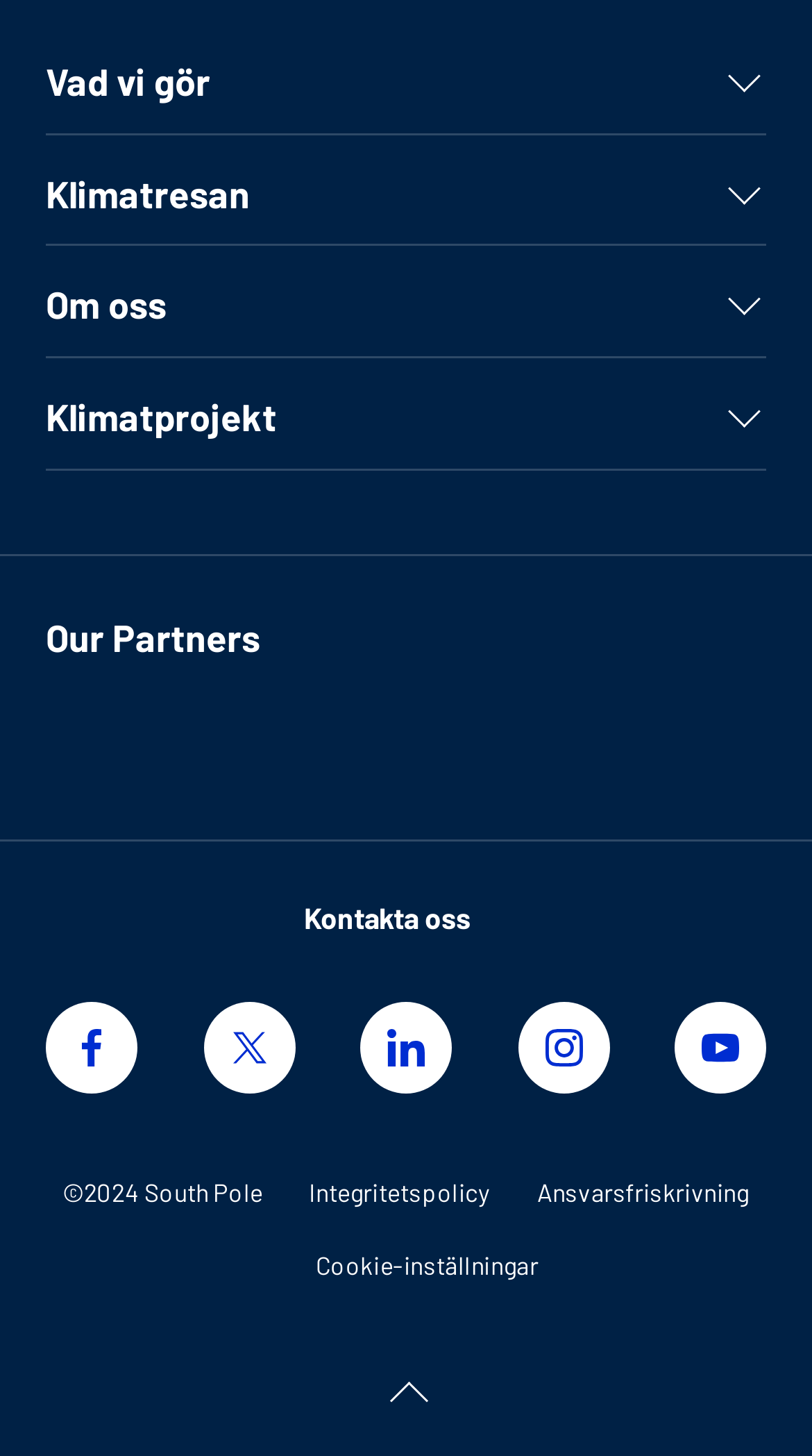Based on what you see in the screenshot, provide a thorough answer to this question: What is the main topic of this website?

Based on the links and text on the webpage, it appears that the main topic of this website is related to climate, with links to 'Klimatresan', 'Mät Klimatpåverkan och Risker', 'Reducera Klimatpåverkan', and 'Finansiera Klimatåtgärder', indicating a focus on climate-related issues and actions.